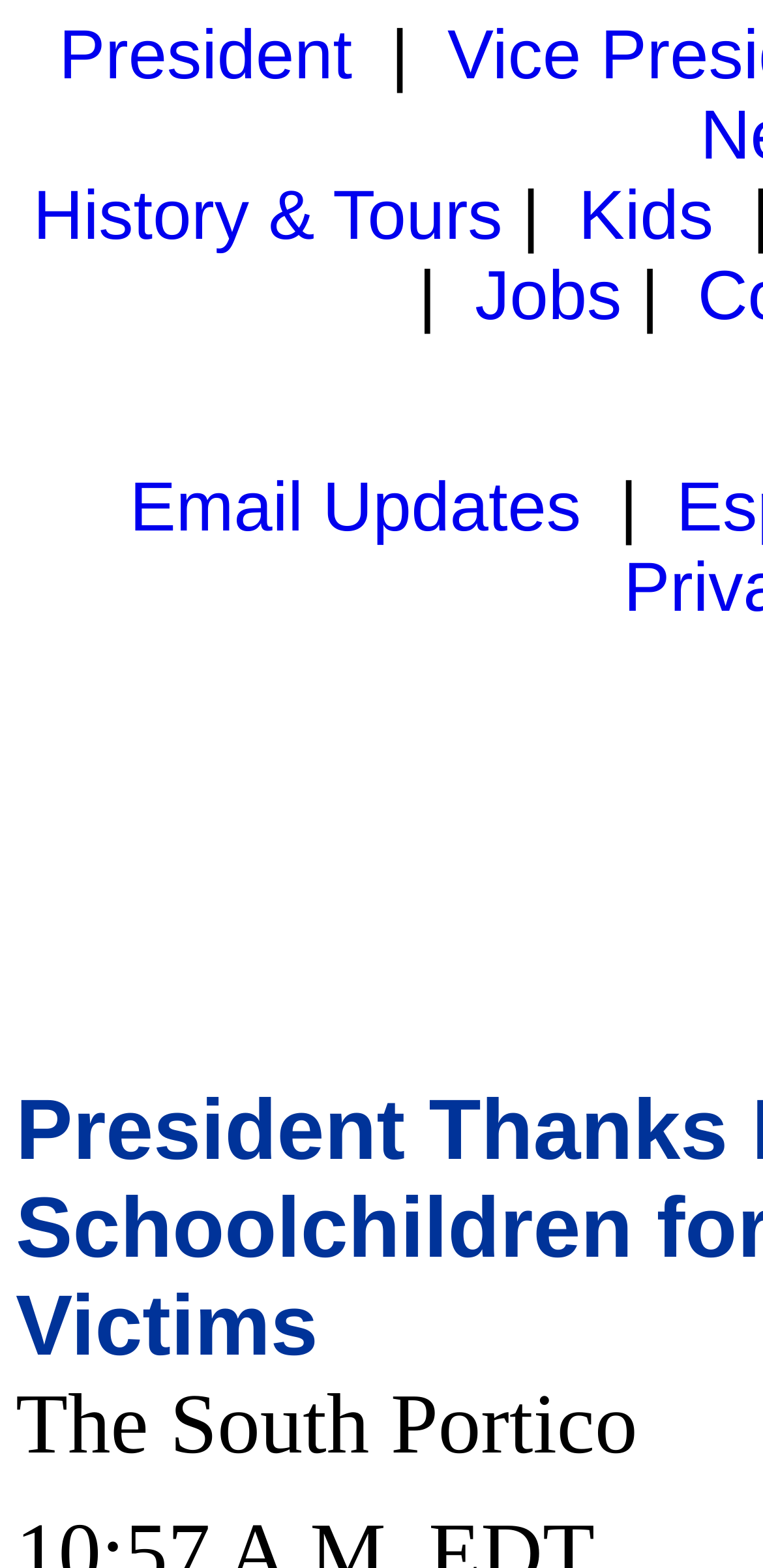Describe every aspect of the webpage in a detailed manner.

The webpage appears to be a news article or a press release from the President of the United States. At the top-left corner, there is a link labeled "President" followed by a separator text. Below this, there are three links aligned horizontally: "History & Tours", "Kids", and another separator text. 

To the right of these links, there is another link labeled "Jobs" followed by a separator text. Further down, there is a link labeled "Email Updates" with a separator text to its right. 

At the very bottom of the page, there is a static text "The South Portico" which seems to be a caption or a title, possibly related to an image or a section of the webpage.